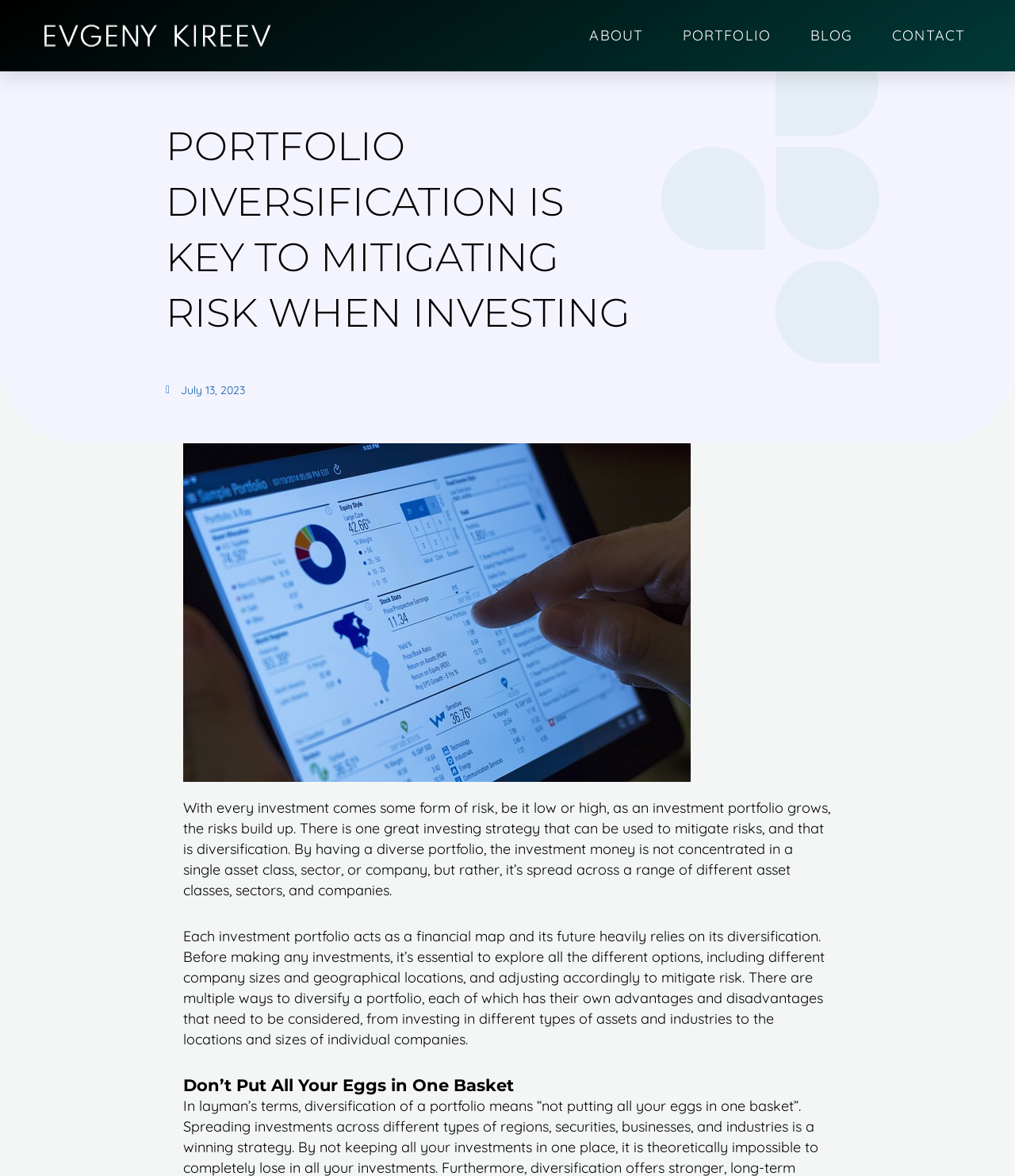What is the main purpose of diversification in investing?
Based on the image content, provide your answer in one word or a short phrase.

Mitigate risk